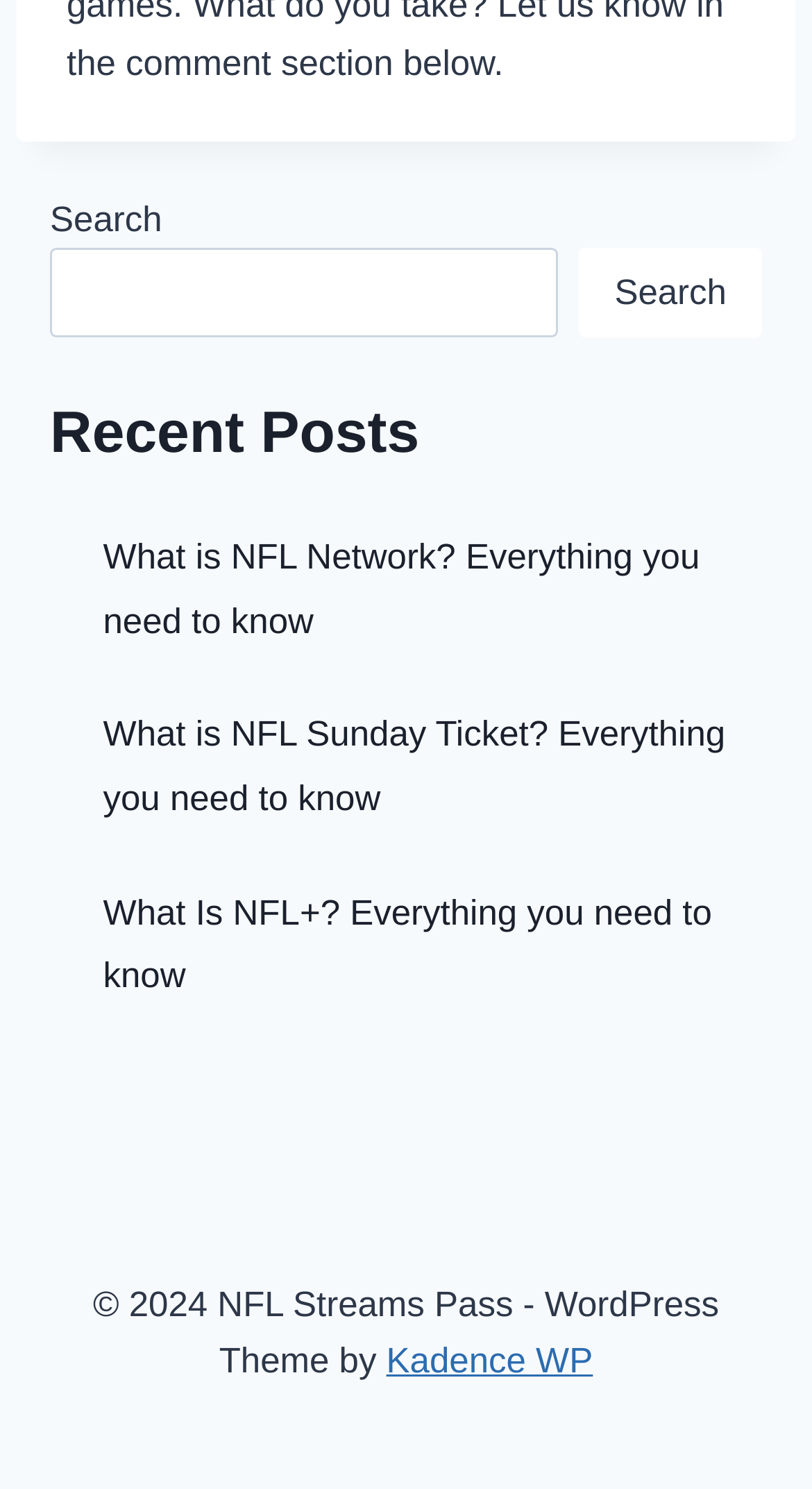How many columns are there in the webpage layout?
Please provide a comprehensive and detailed answer to the question.

Based on the bounding box coordinates, all the elements are aligned vertically, indicating a single-column layout.